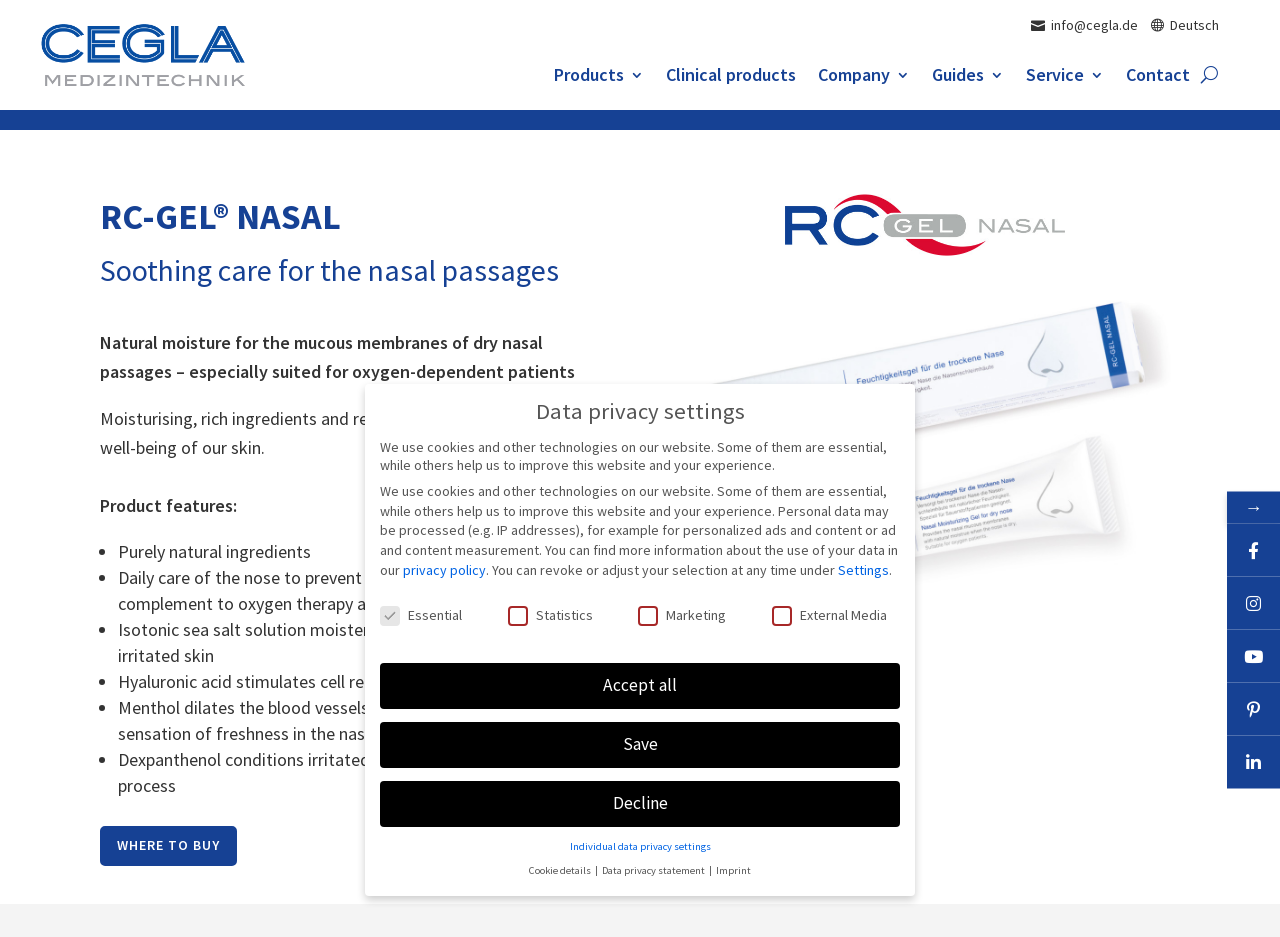What is the name of the product?
Please provide a full and detailed response to the question.

The name of the product can be found in the heading element 'RC-GEL NASAL' which is located at the top of the webpage, indicating that the webpage is about a product called RC-GEL NASAL.